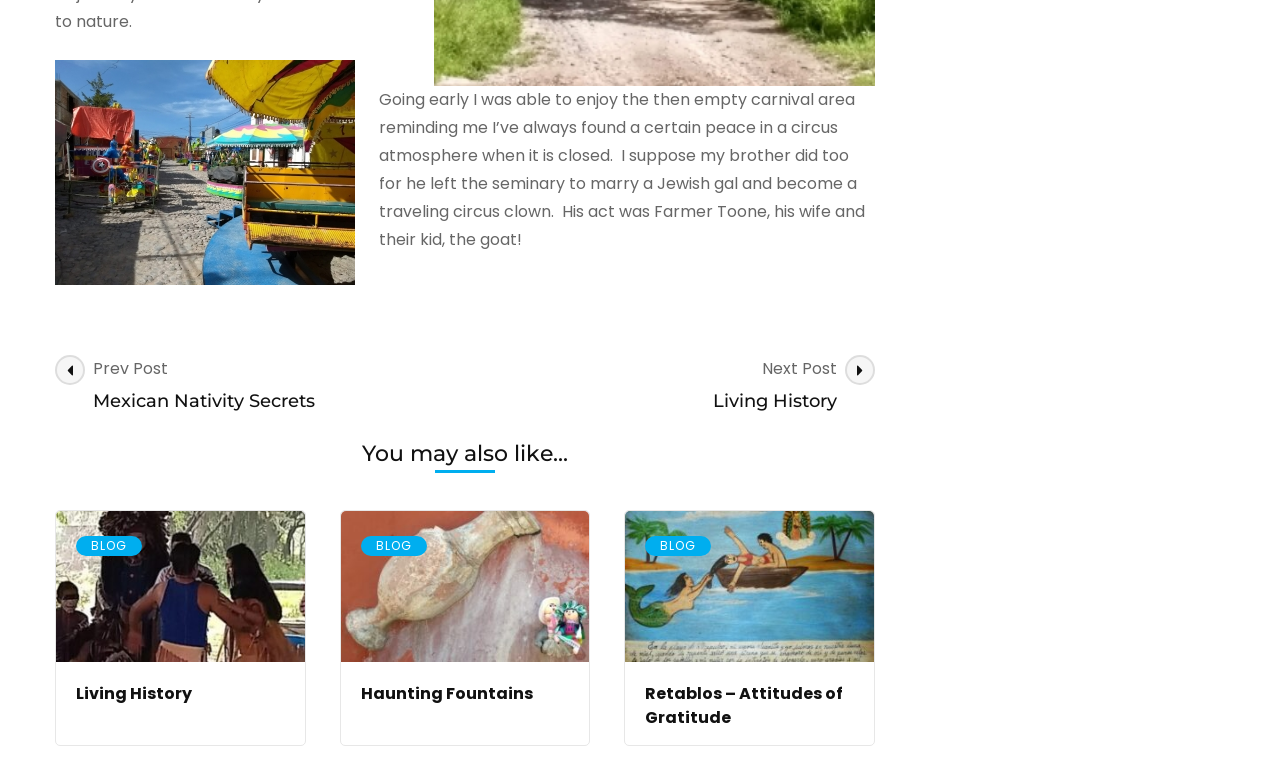Could you provide the bounding box coordinates for the portion of the screen to click to complete this instruction: "Go to previous post"?

[0.043, 0.452, 0.363, 0.53]